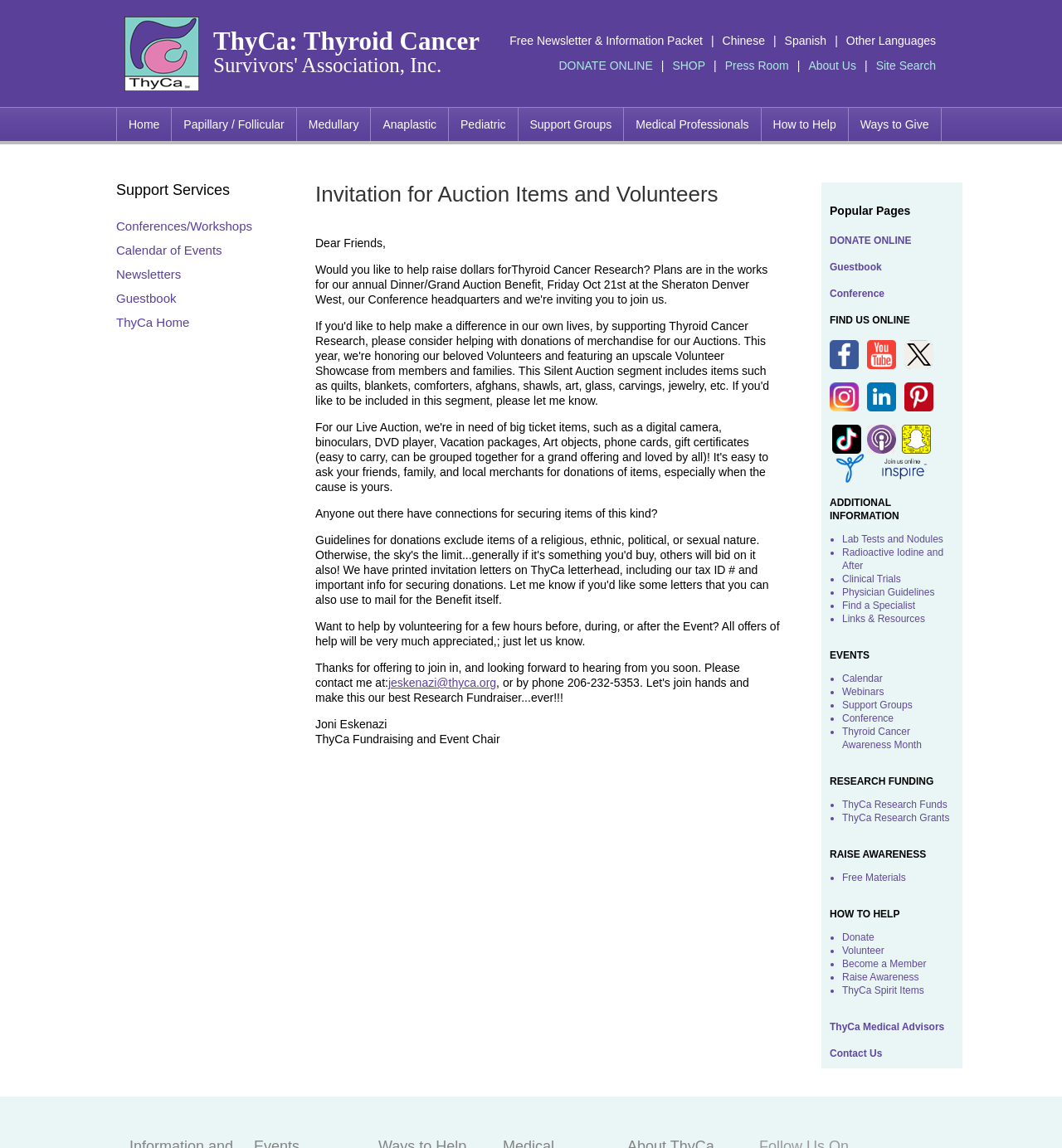What is the purpose of the 'DONATE ONLINE' link?
Provide a short answer using one word or a brief phrase based on the image.

To donate online